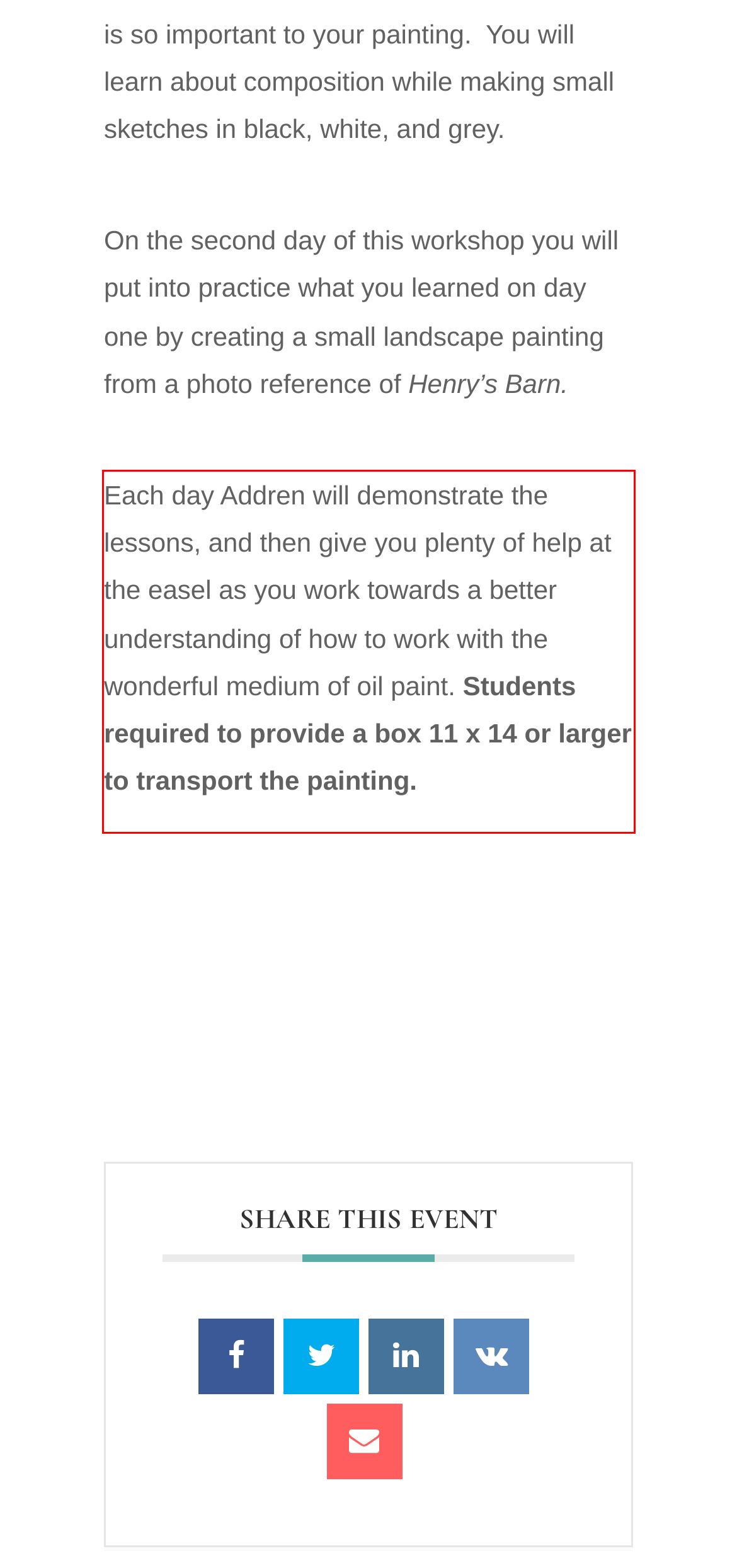Inspect the webpage screenshot that has a red bounding box and use OCR technology to read and display the text inside the red bounding box.

Each day Addren will demonstrate the lessons, and then give you plenty of help at the easel as you work towards a better understanding of how to work with the wonderful medium of oil paint. Students required to provide a box 11 x 14 or larger to transport the painting.